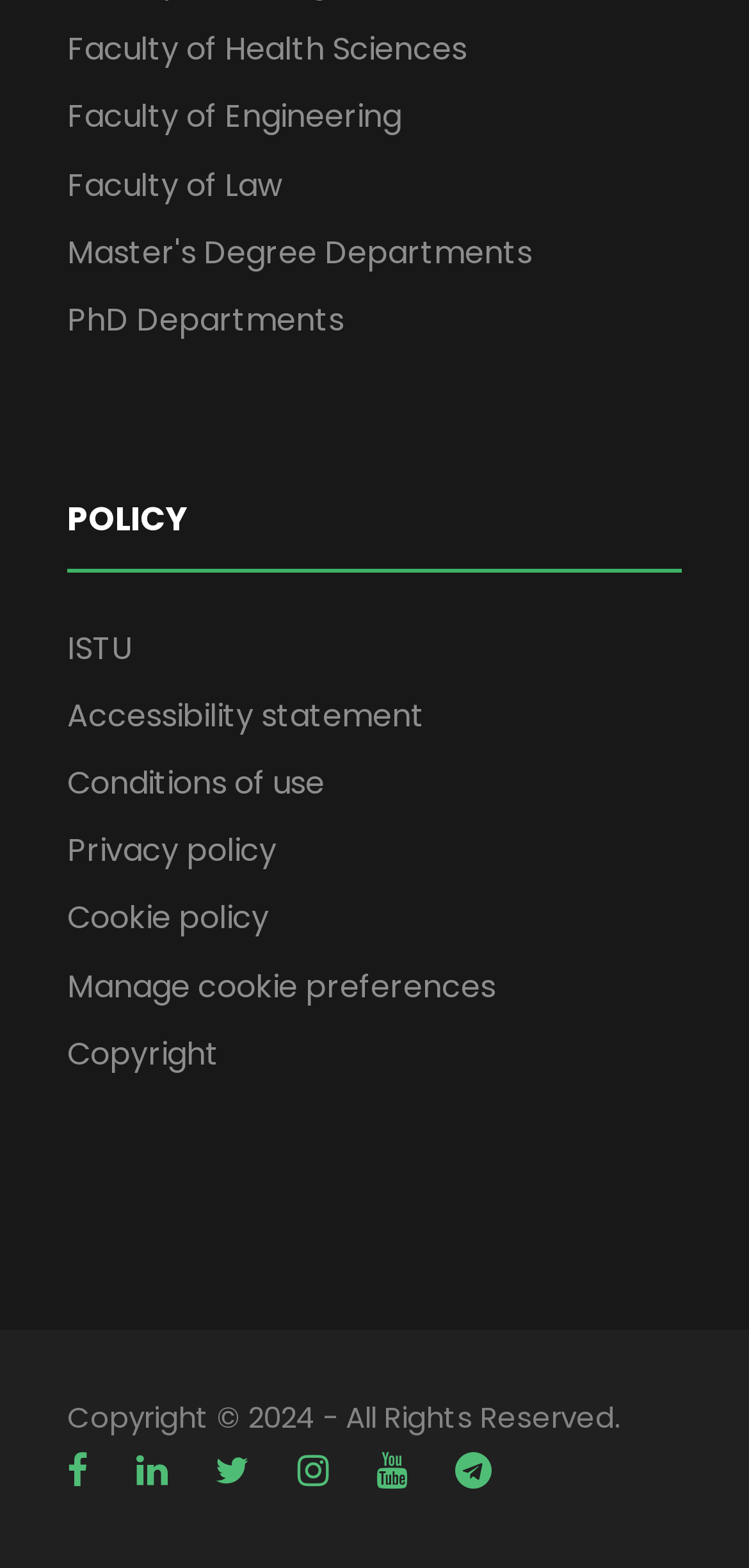Determine the bounding box coordinates for the HTML element described here: "Master's Degree Departments".

[0.09, 0.147, 0.71, 0.175]